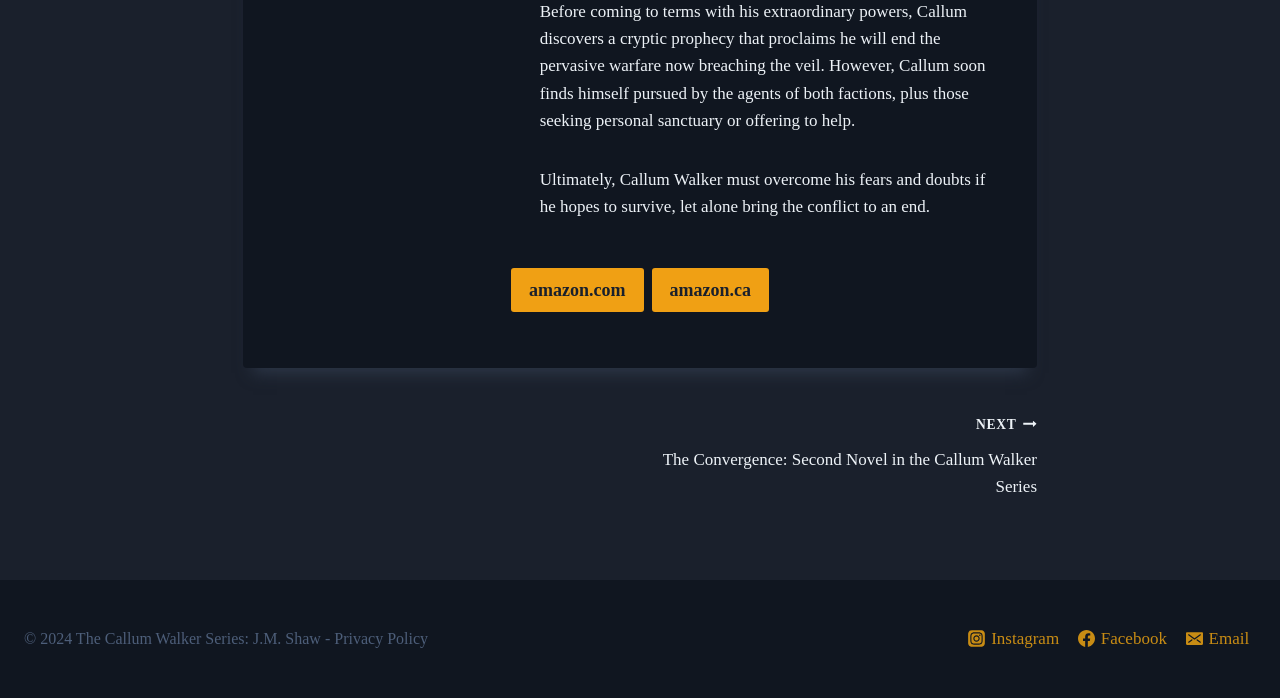Respond to the following question with a brief word or phrase:
What is the name of the series?

The Callum Walker Series